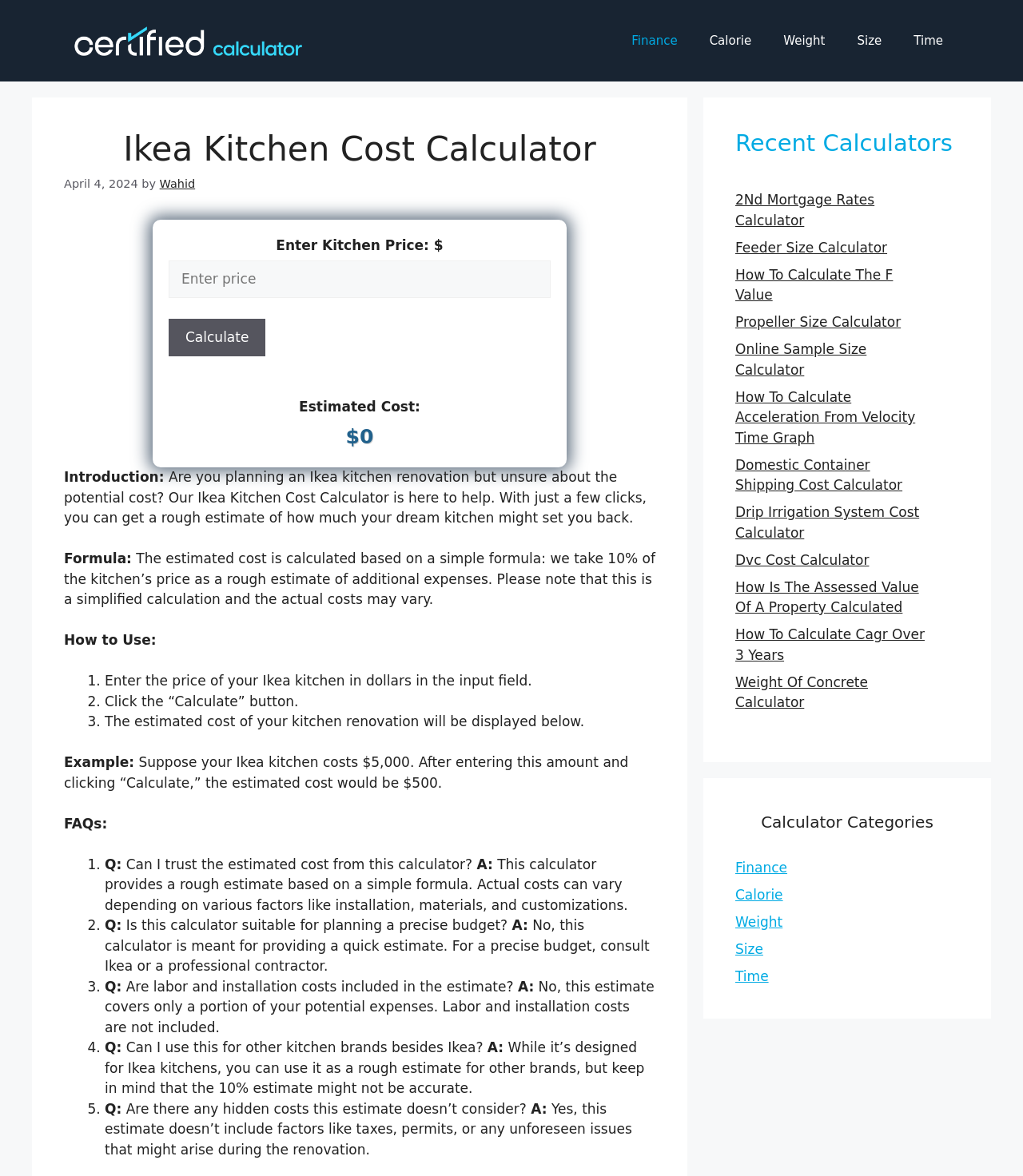Create a detailed summary of the webpage's content and design.

This webpage is an Ikea kitchen cost calculator that provides an estimated cost of a kitchen renovation. At the top, there is a banner with a link to the "Certified Calculator" and an image with the same name. Below the banner, there is a navigation menu with links to "Finance", "Calorie", "Weight", "Size", and "Time".

The main content of the page is divided into several sections. The first section has a heading "Ikea Kitchen Cost Calculator" and displays the current date. Below this, there is a input field to enter the kitchen price, a spin button, and a "Calculate" button. Once the calculation is done, the estimated cost is displayed.

The next section provides an introduction to the calculator, explaining that it helps users plan their kitchen renovation by providing a rough estimate of the cost. The calculator uses a simple formula, taking 10% of the kitchen's price as additional expenses.

The following section explains how to use the calculator, with a step-by-step guide on entering the kitchen price, clicking the "Calculate" button, and viewing the estimated cost.

There is also an example section that demonstrates how the calculator works, using a $5,000 kitchen as an example.

The FAQs section answers several questions about the calculator, including its accuracy, suitability for planning a precise budget, and whether labor and installation costs are included in the estimate.

On the right side of the page, there are two complementary sections. The first section displays a list of recent calculators, with links to calculators such as "2Nd Mortgage Rates Calculator", "Feeder Size Calculator", and "Propeller Size Calculator". The second section displays a list of calculator categories, with links to categories such as "Finance", "Calorie", "Weight", and "Size".